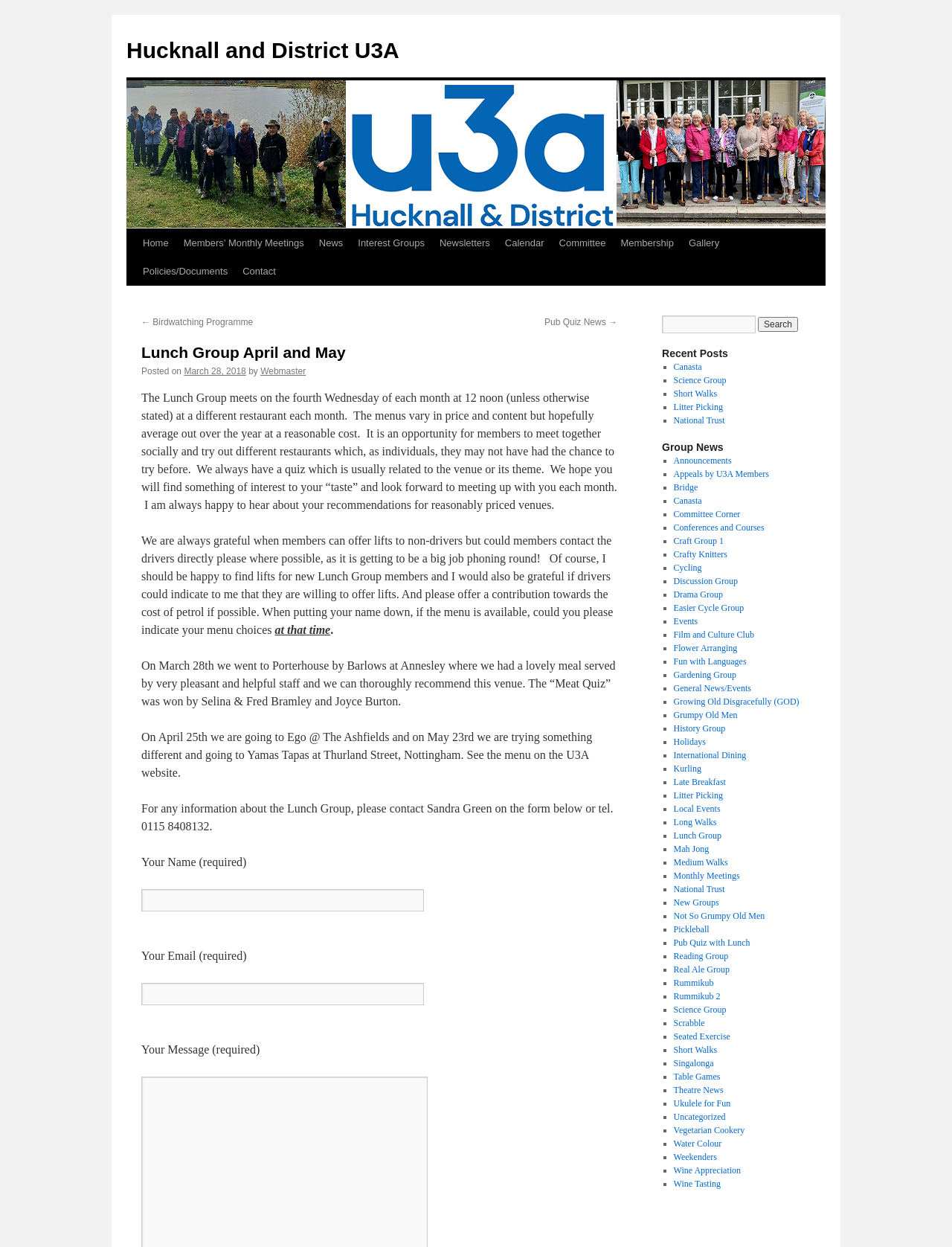What is the purpose of the Lunch Group?
Using the image as a reference, deliver a detailed and thorough answer to the question.

The question is asking about the purpose of the Lunch Group. According to the webpage, the Lunch Group is an opportunity for members to meet together socially and try out different restaurants which, as individuals, they may not have had the chance to try before.